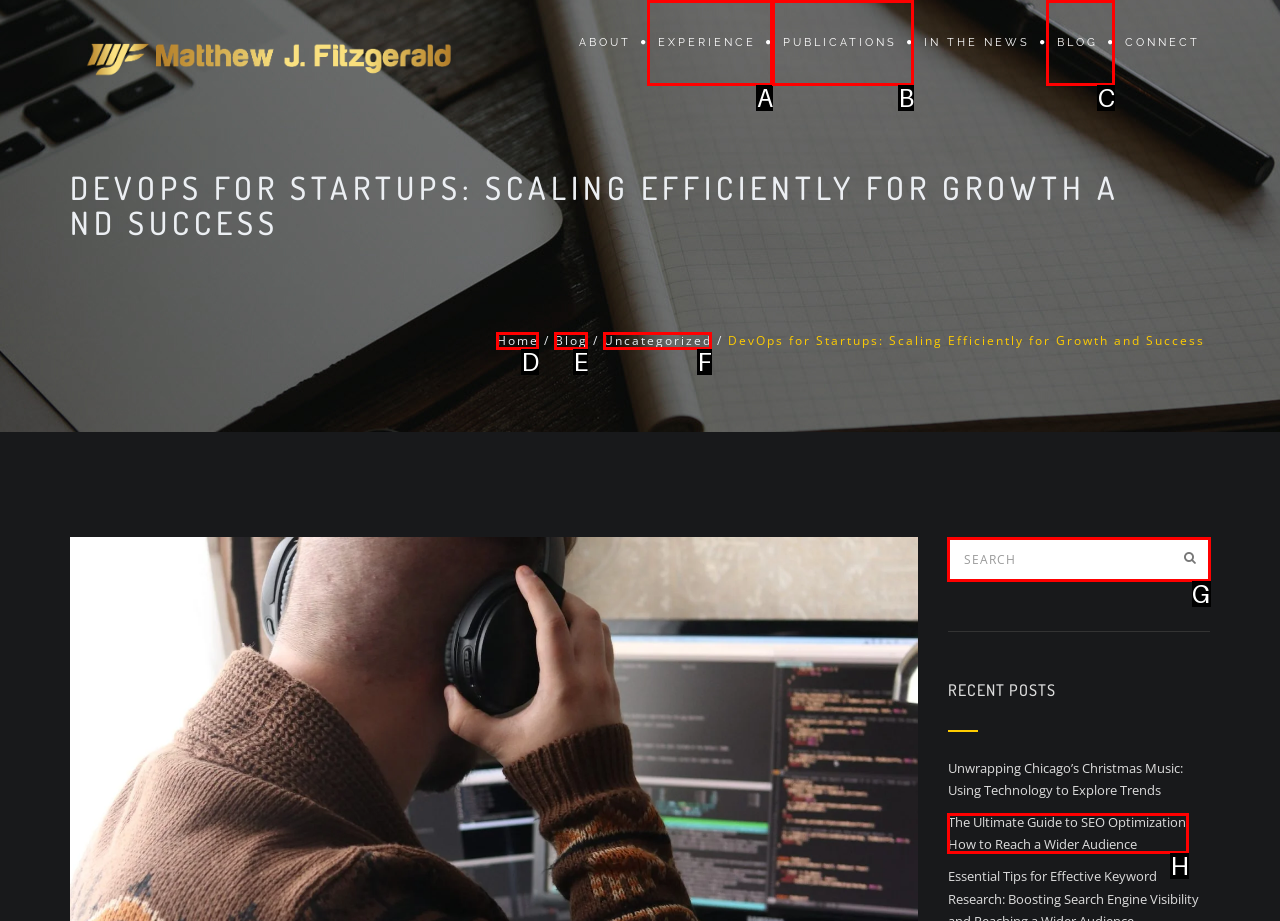Using the description: name="s" placeholder="Search", find the HTML element that matches it. Answer with the letter of the chosen option.

G